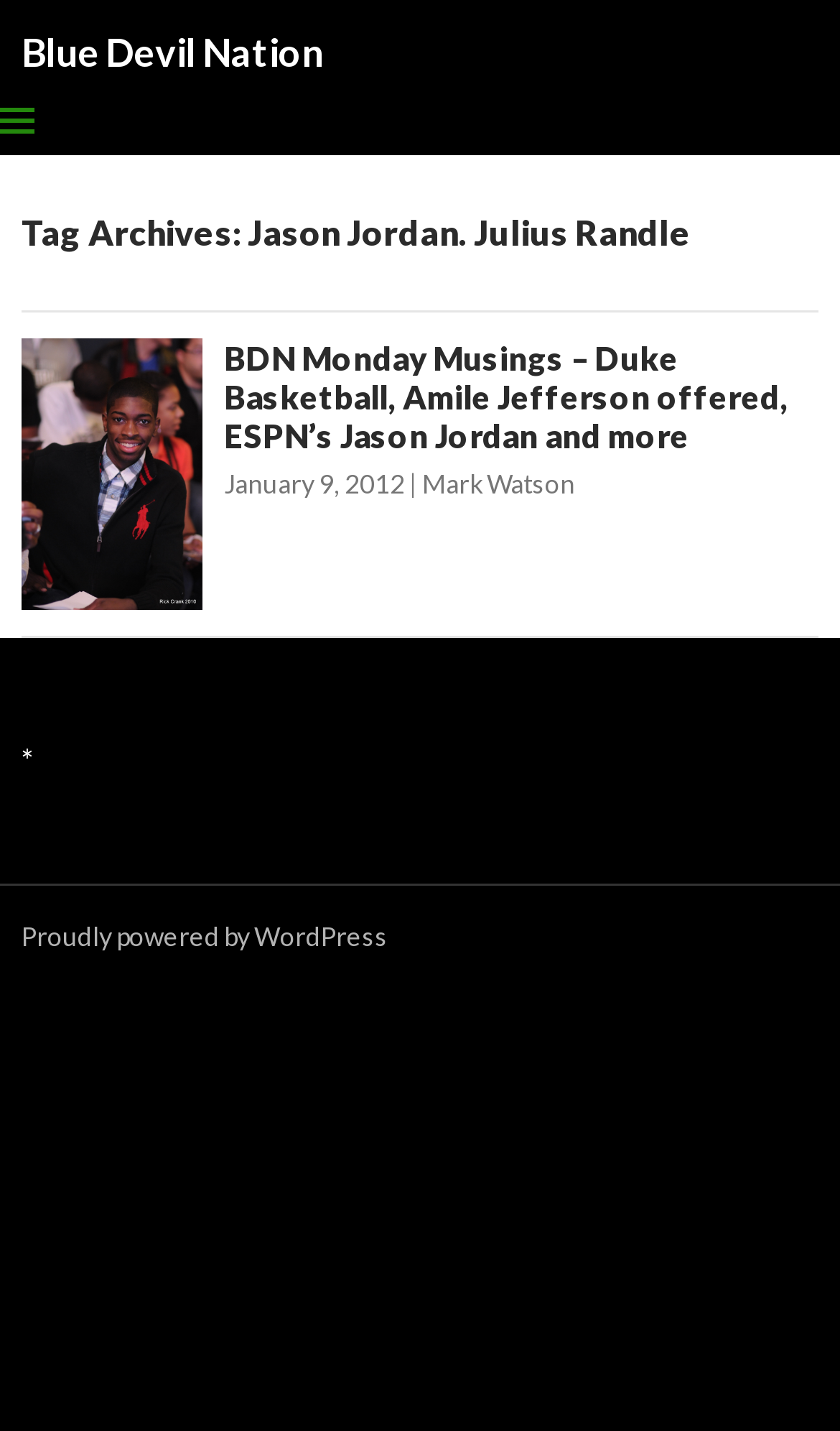Bounding box coordinates should be provided in the format (top-left x, top-left y, bottom-right x, bottom-right y) with all values between 0 and 1. Identify the bounding box for this UI element: Blue Devil Nation

[0.026, 0.0, 0.385, 0.072]